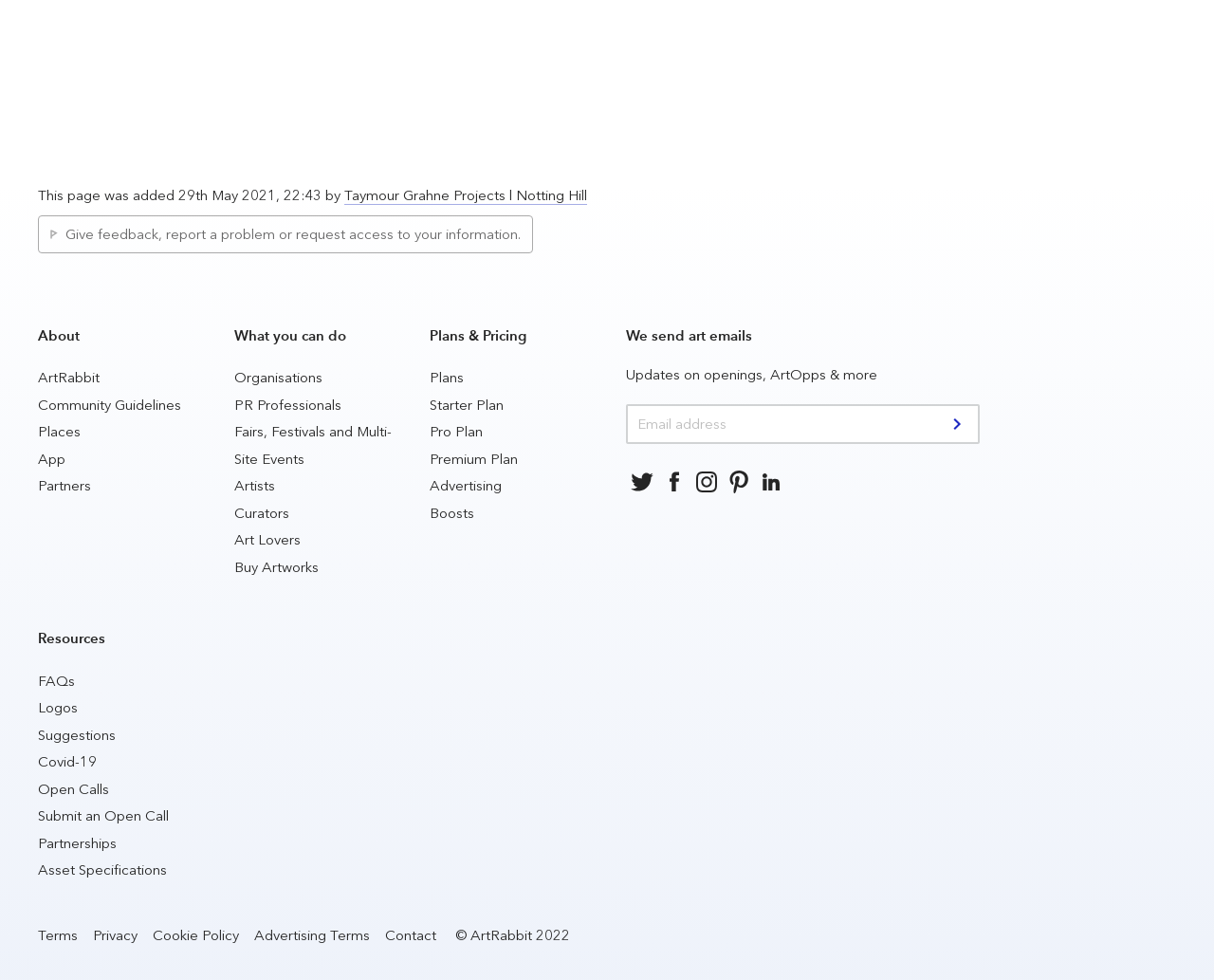Identify the bounding box for the UI element specified in this description: "name="email" placeholder="Email address"". The coordinates must be four float numbers between 0 and 1, formatted as [left, top, right, bottom].

[0.516, 0.413, 0.807, 0.454]